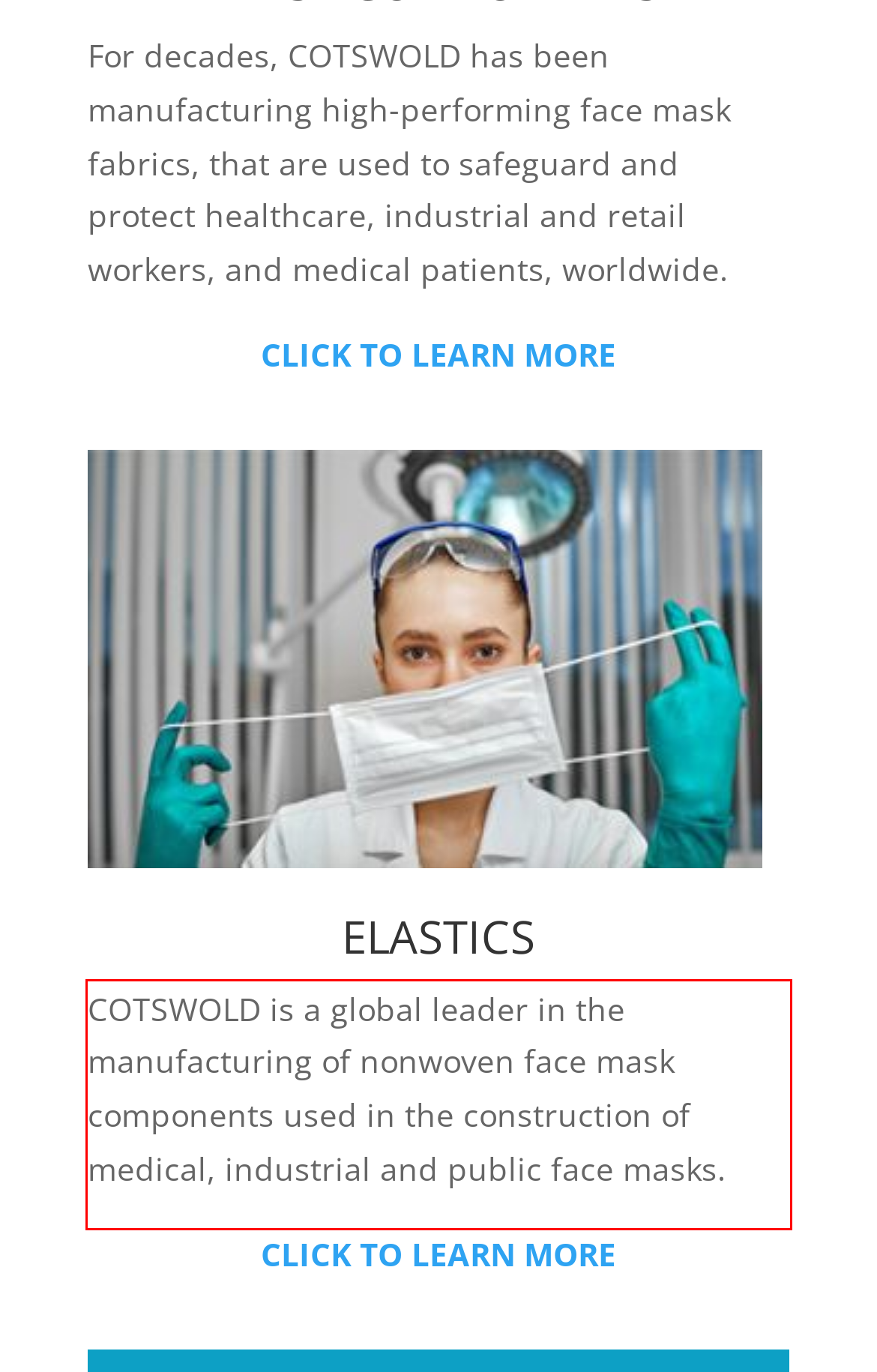Please perform OCR on the text content within the red bounding box that is highlighted in the provided webpage screenshot.

COTSWOLD is a global leader in the manufacturing of nonwoven face mask components used in the construction of medical, industrial and public face masks.